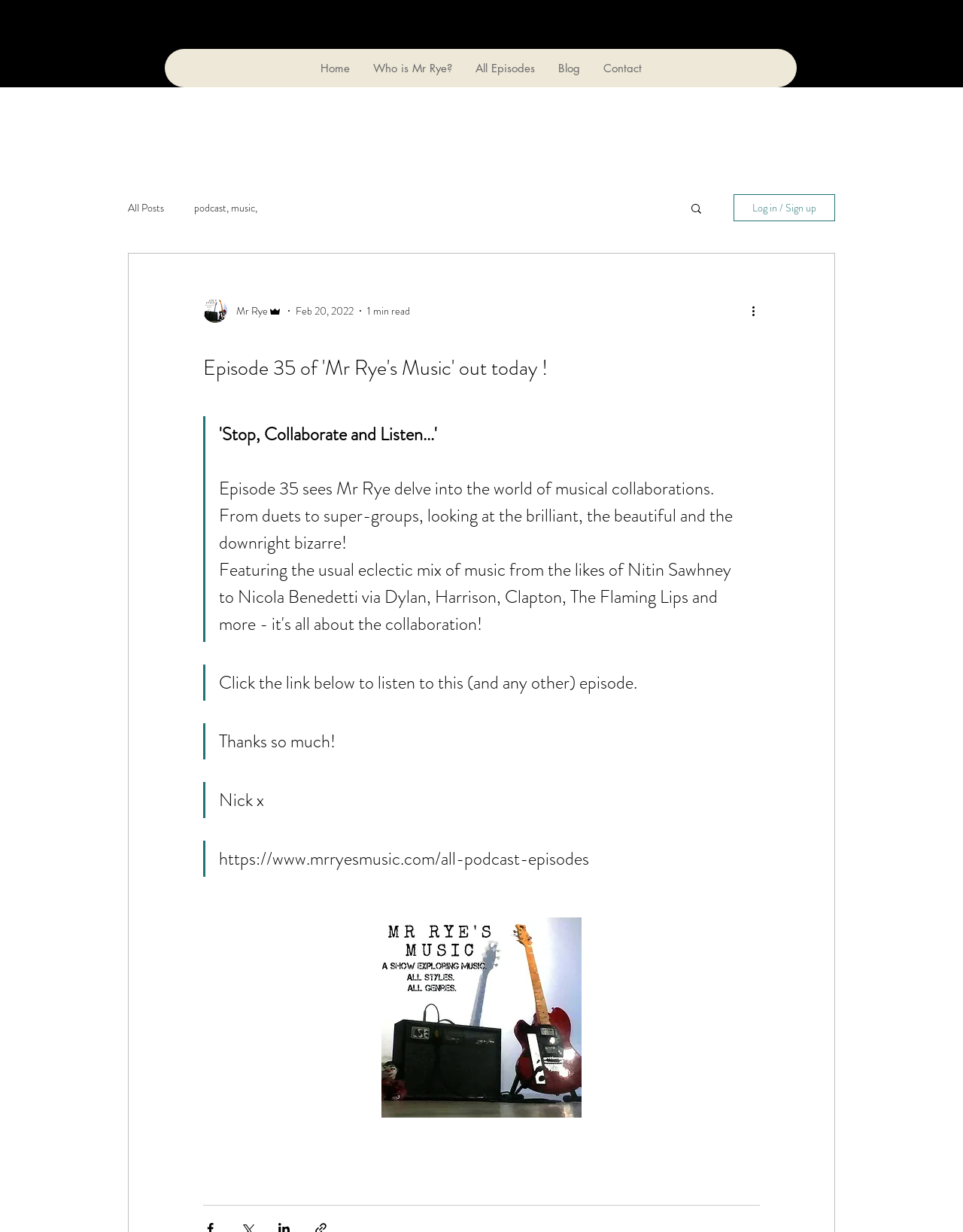Locate the bounding box coordinates of the area where you should click to accomplish the instruction: "Read all posts".

[0.133, 0.162, 0.17, 0.175]